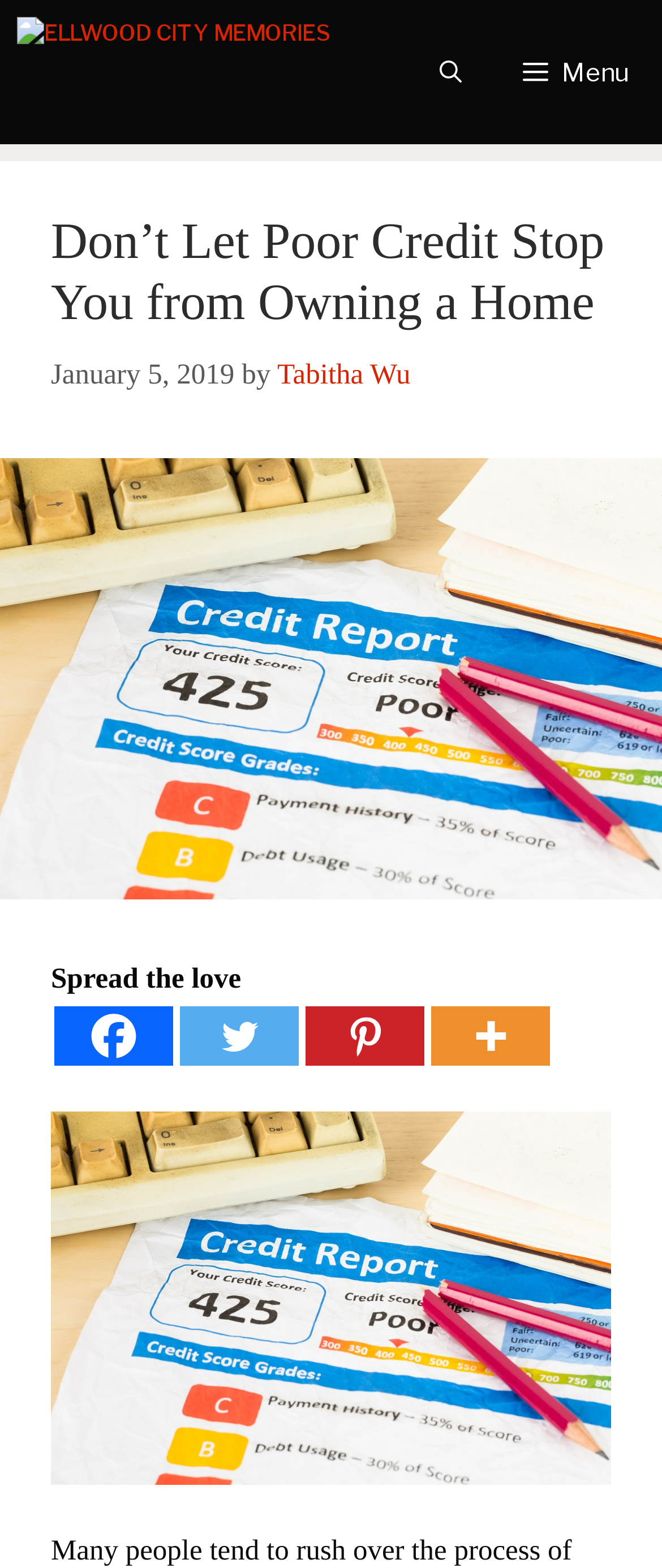Determine the bounding box coordinates for the UI element matching this description: "title="More"".

[0.651, 0.641, 0.831, 0.679]